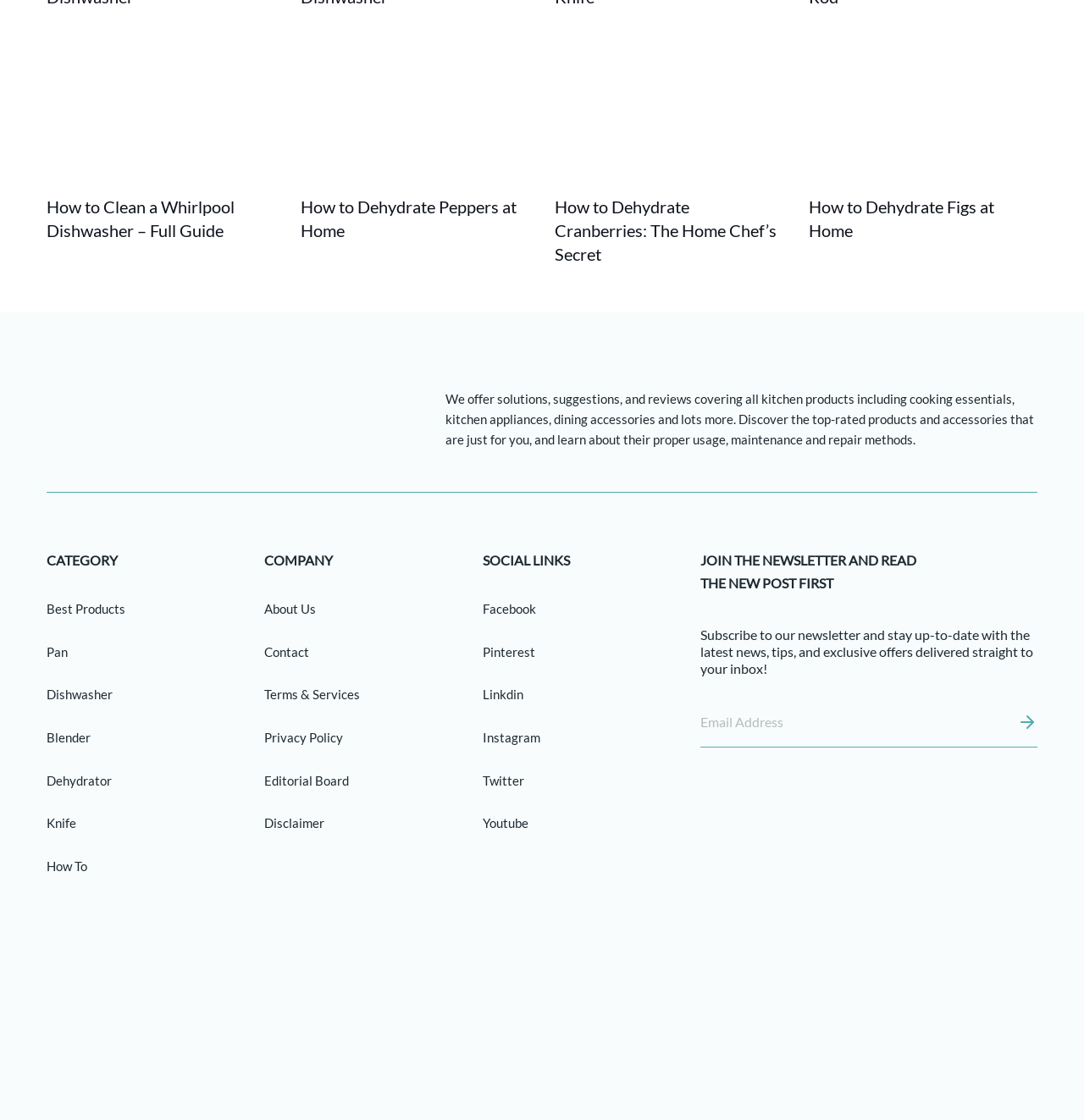Provide a brief response to the question below using one word or phrase:
How many featured articles are on the homepage?

4